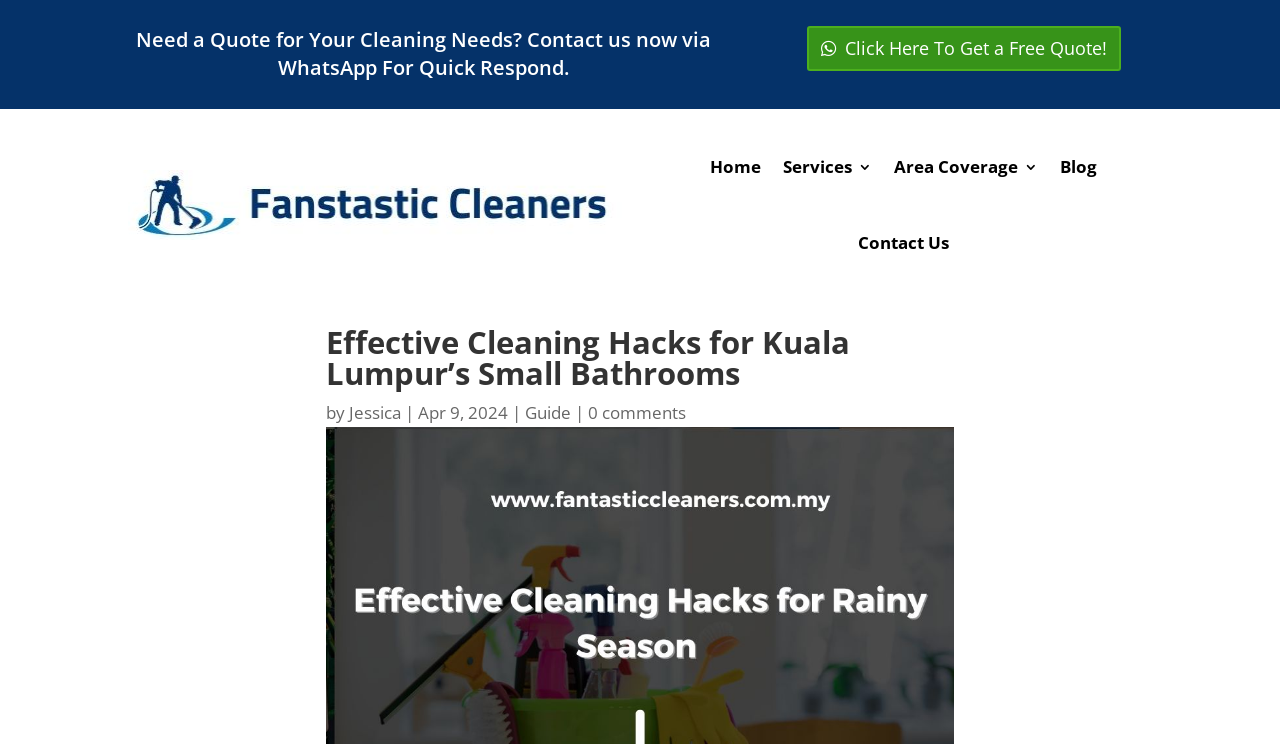Identify the bounding box of the UI element described as follows: "Blog". Provide the coordinates as four float numbers in the range of 0 to 1 [left, top, right, bottom].

[0.828, 0.173, 0.857, 0.275]